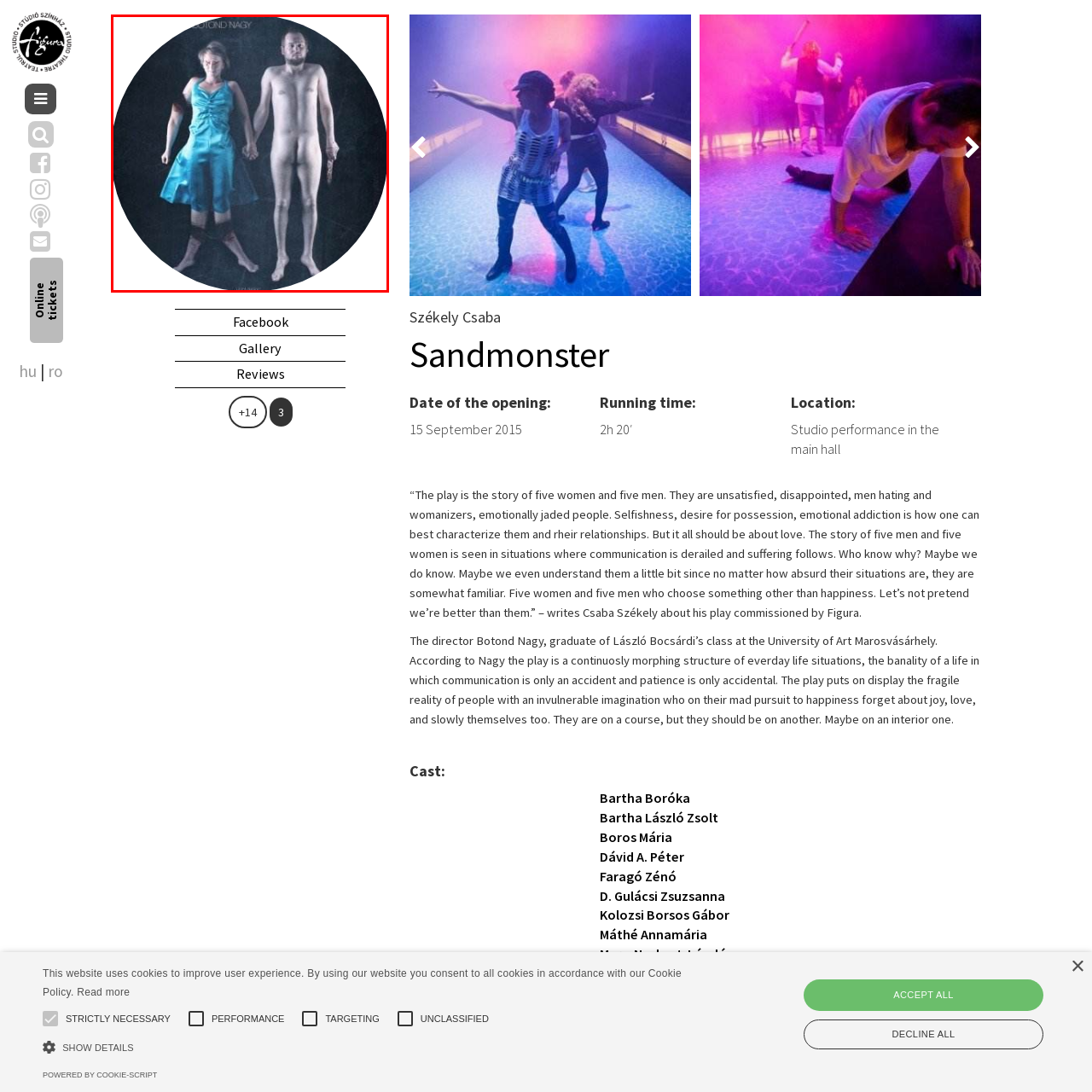How many figures are in the image?
Analyze the image within the red frame and provide a concise answer using only one word or a short phrase.

two